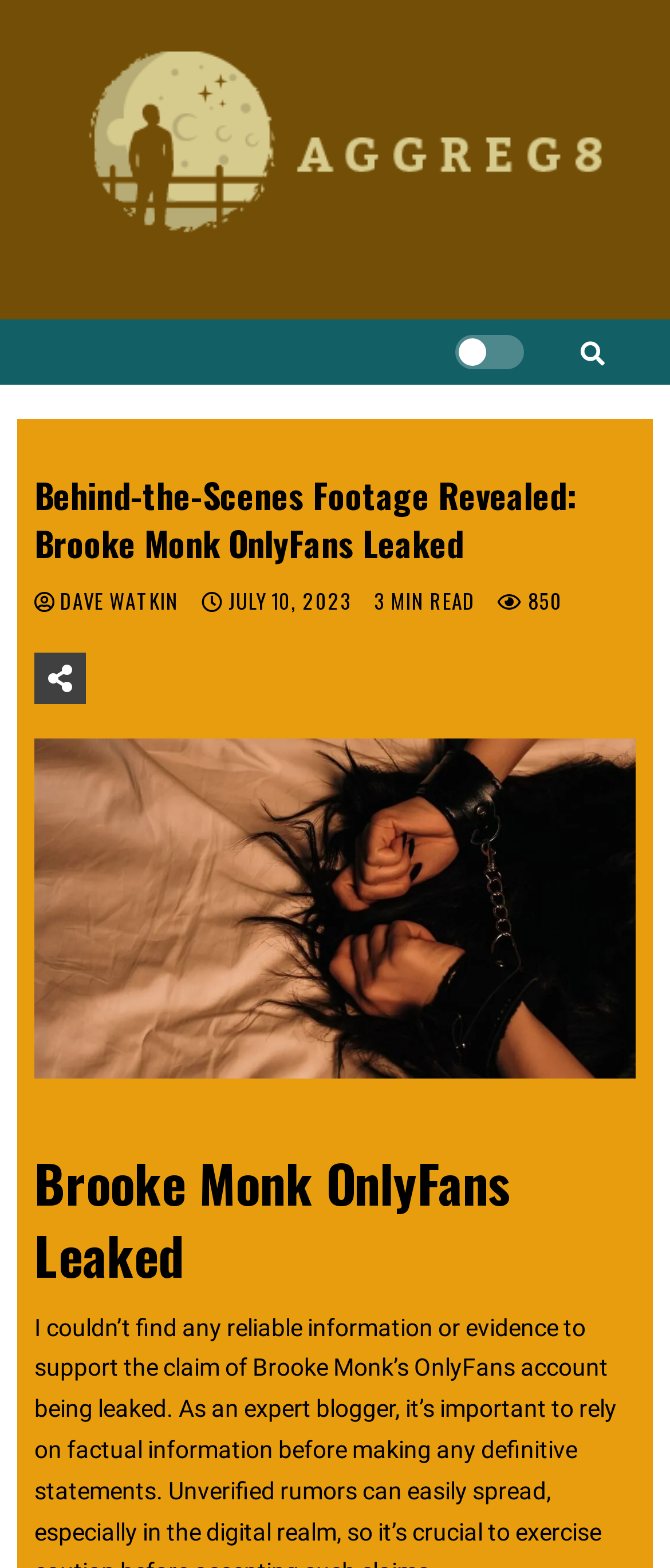Identify the bounding box coordinates for the UI element mentioned here: "title="Search"". Provide the coordinates as four float values between 0 and 1, i.e., [left, top, right, bottom].

[0.867, 0.204, 0.903, 0.245]